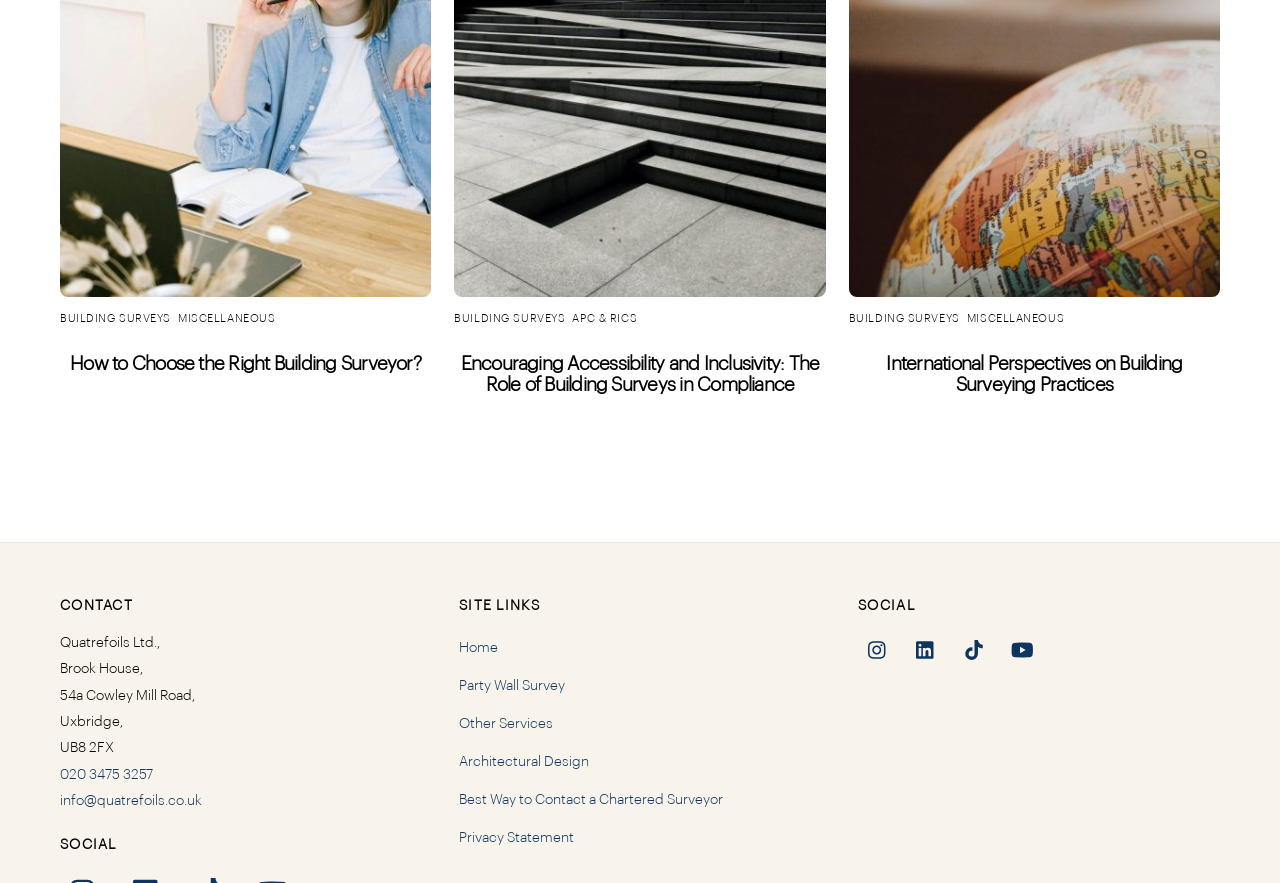Please find the bounding box coordinates of the element's region to be clicked to carry out this instruction: "Click on 'BUILDING SURVEYS'".

[0.047, 0.354, 0.134, 0.367]